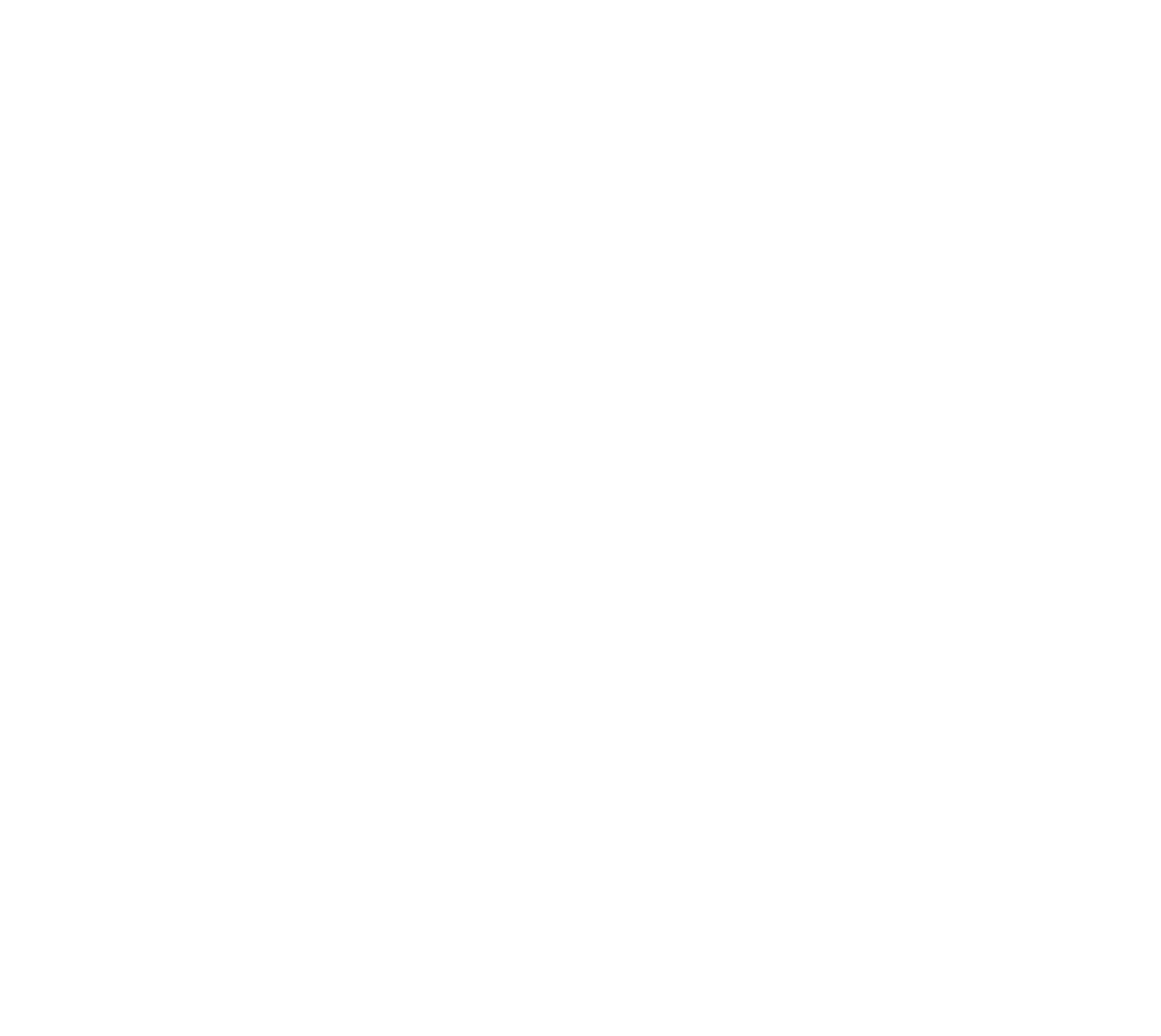Respond concisely with one word or phrase to the following query:
Is Treehouse Villas located in Phuket?

No